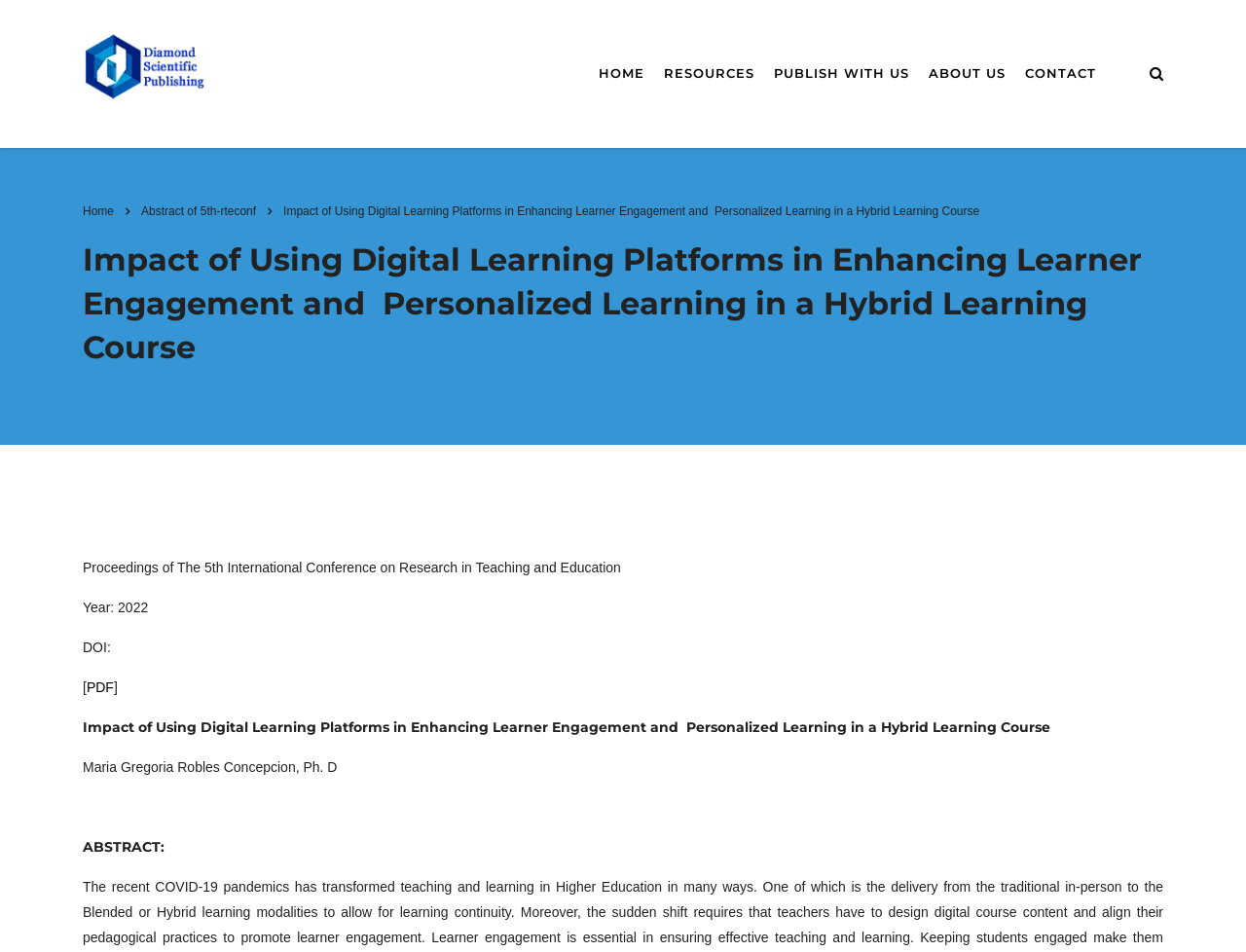Can you provide the bounding box coordinates for the element that should be clicked to implement the instruction: "go to home page"?

[0.066, 0.215, 0.091, 0.229]